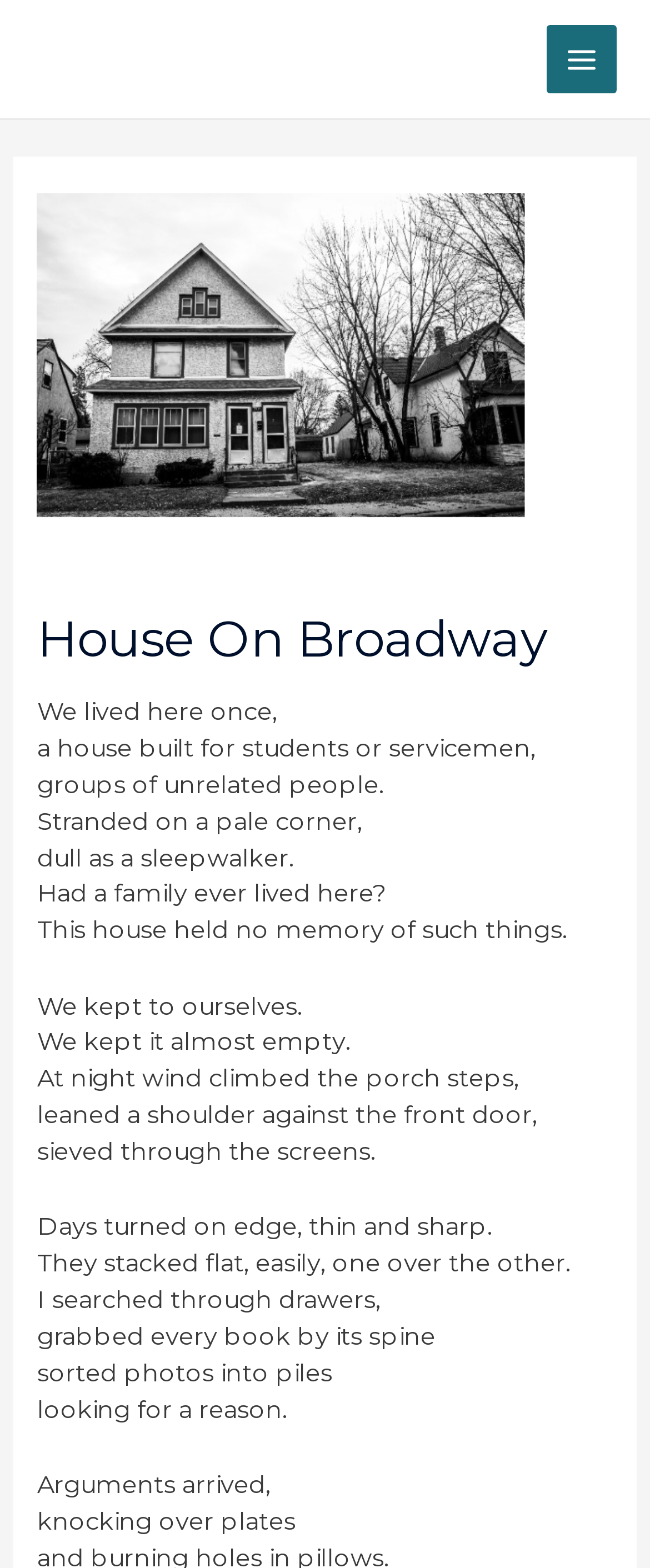Explain in detail what is displayed on the webpage.

The webpage is about "House on Broadway" by Dee Cohen, which appears to be a poetic and introspective piece. At the top right corner, there is a "MAIN MENU" button. Below it, there is a header section with the title "House On Broadway" in a prominent font. 

The main content of the webpage is a poetic passage, divided into multiple lines of text, which are arranged vertically from top to bottom. The passage starts with the lines "We lived here once, a house built for students or servicemen, groups of unrelated people." and continues to describe the atmosphere and feelings of living in the house. The text is arranged in a single column, taking up most of the webpage's vertical space.

There is an image on the top right side of the webpage, but it does not have a descriptive text. The image is positioned above the header section and the poetic passage.